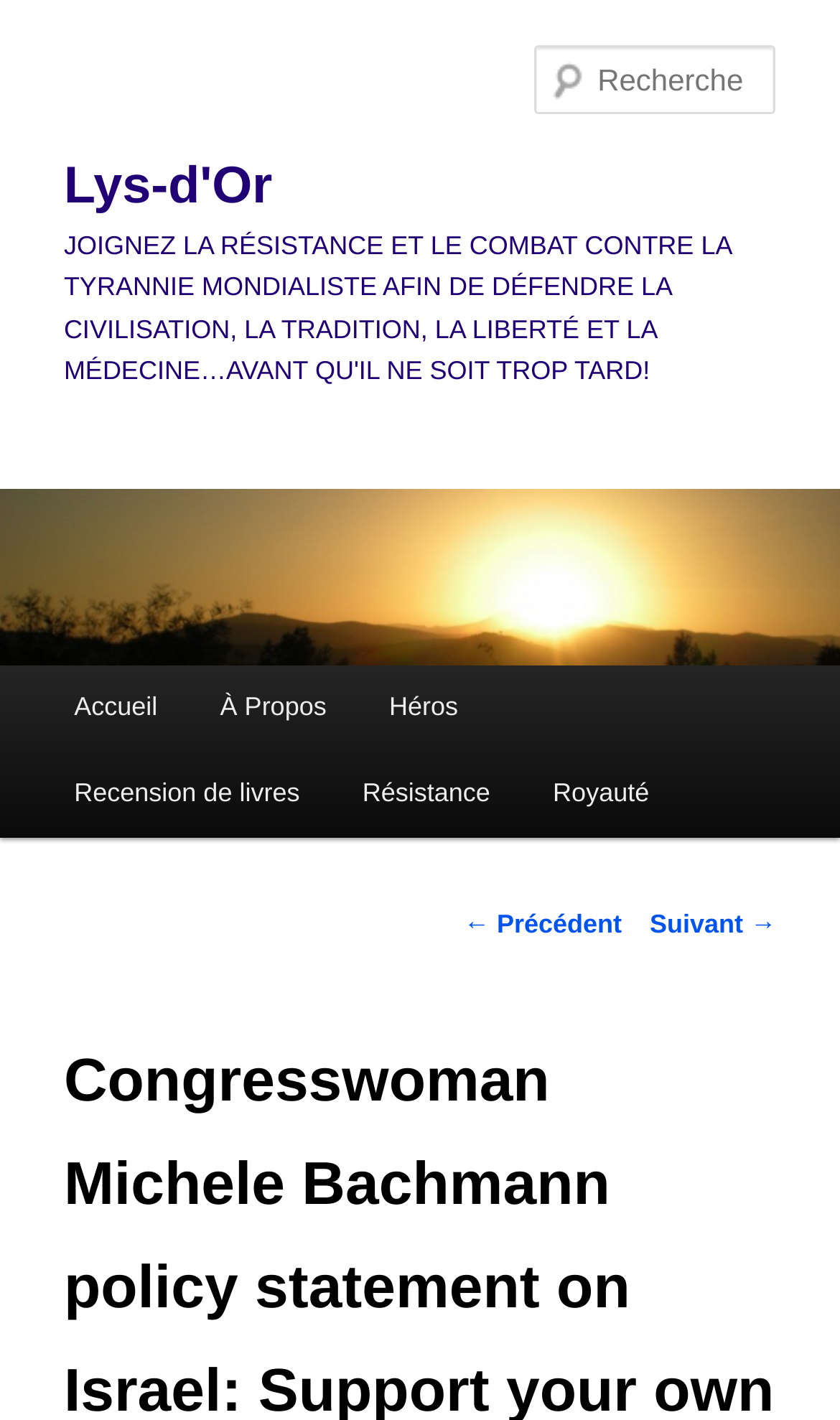Locate the UI element that matches the description Main Menu in the webpage screenshot. Return the bounding box coordinates in the format (top-left x, top-left y, bottom-right x, bottom-right y), with values ranging from 0 to 1.

None